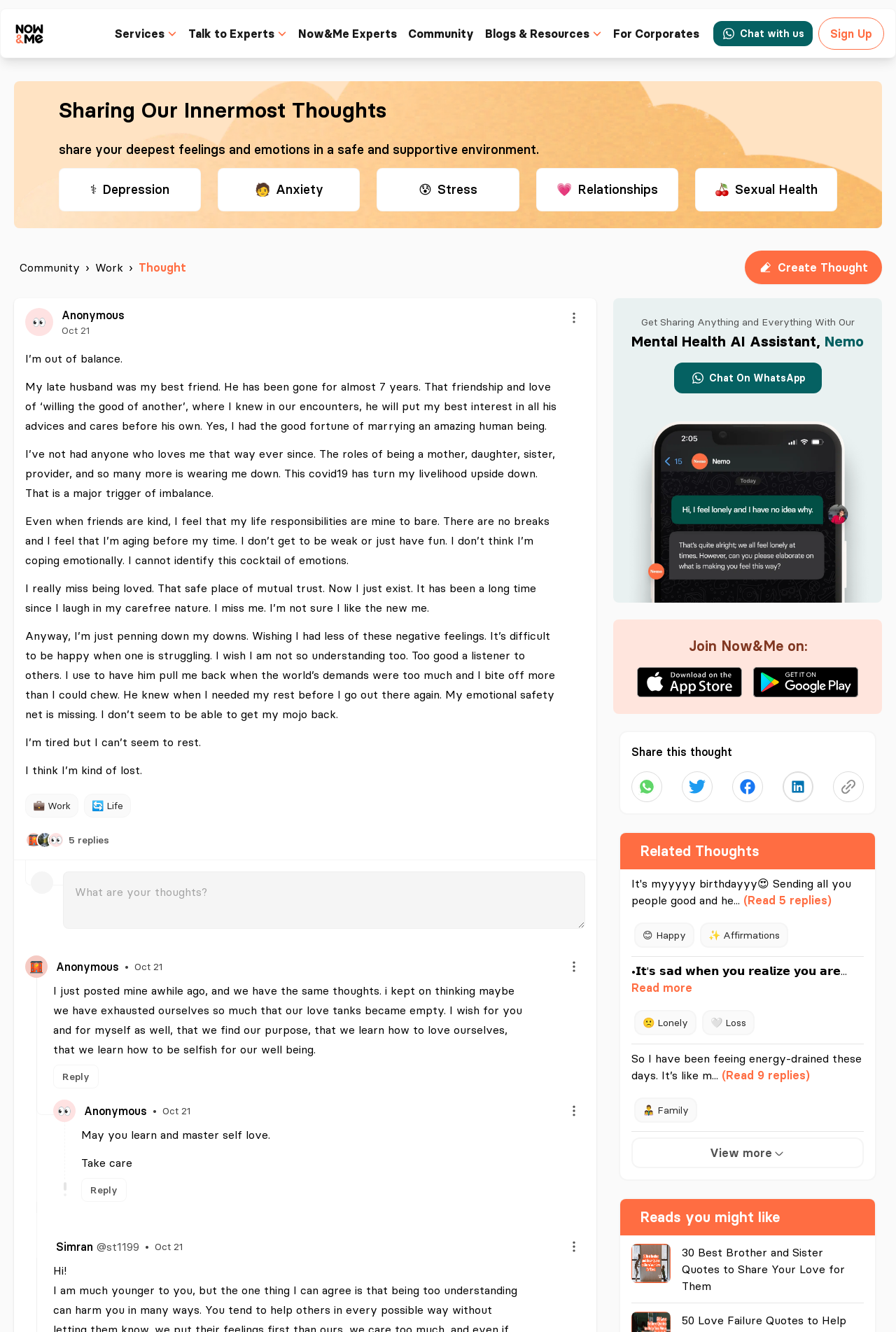Ascertain the bounding box coordinates for the UI element detailed here: "Continue Reading". The coordinates should be provided as [left, top, right, bottom] with each value being a float between 0 and 1.

None